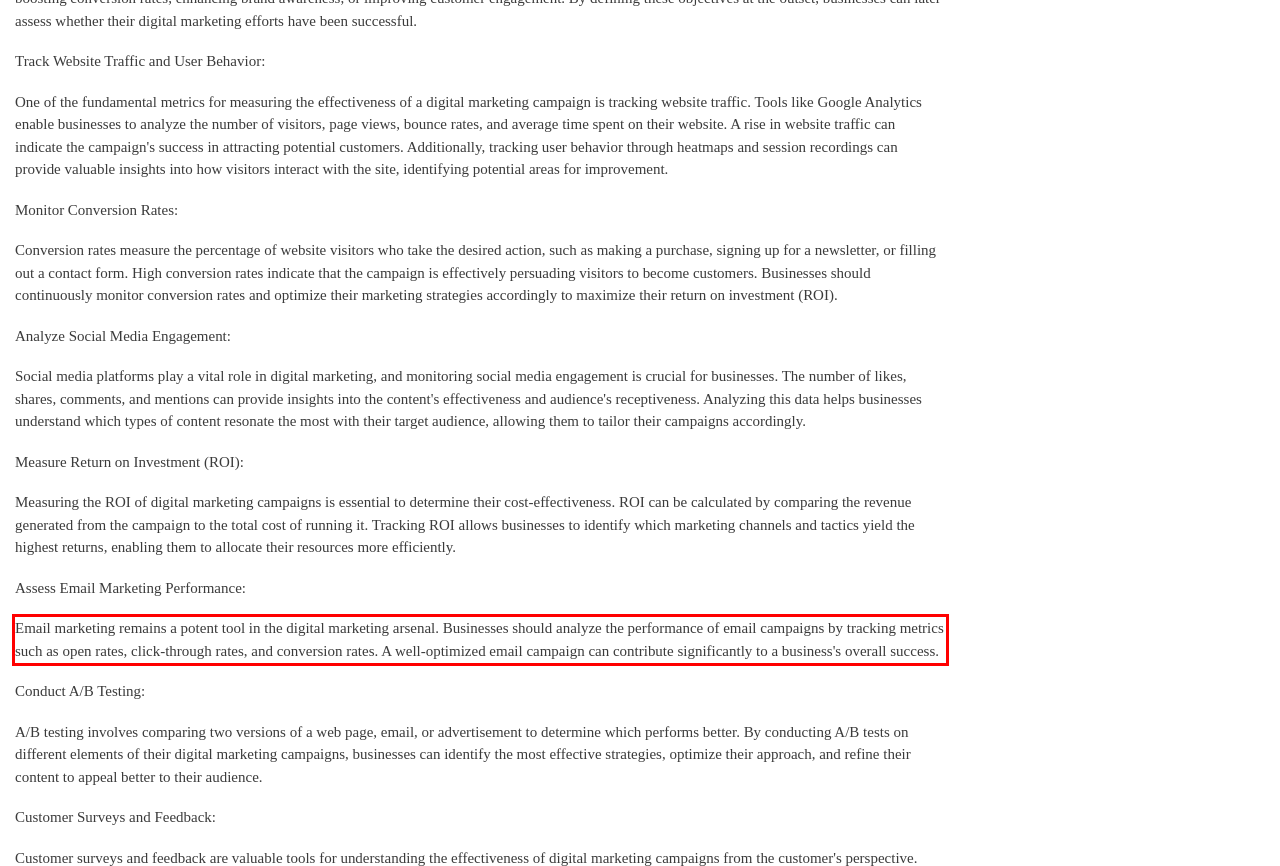Please perform OCR on the text within the red rectangle in the webpage screenshot and return the text content.

Email marketing remains a potent tool in the digital marketing arsenal. Businesses should analyze the performance of email campaigns by tracking metrics such as open rates, click-through rates, and conversion rates. A well-optimized email campaign can contribute significantly to a business's overall success.